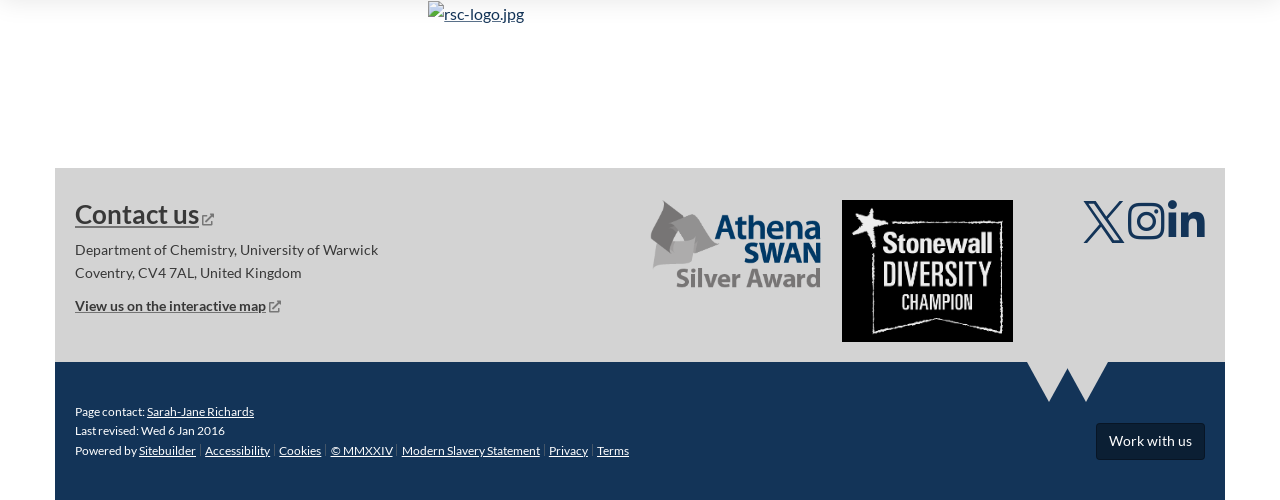Please identify the coordinates of the bounding box for the clickable region that will accomplish this instruction: "Open the interactive map".

[0.059, 0.595, 0.221, 0.629]